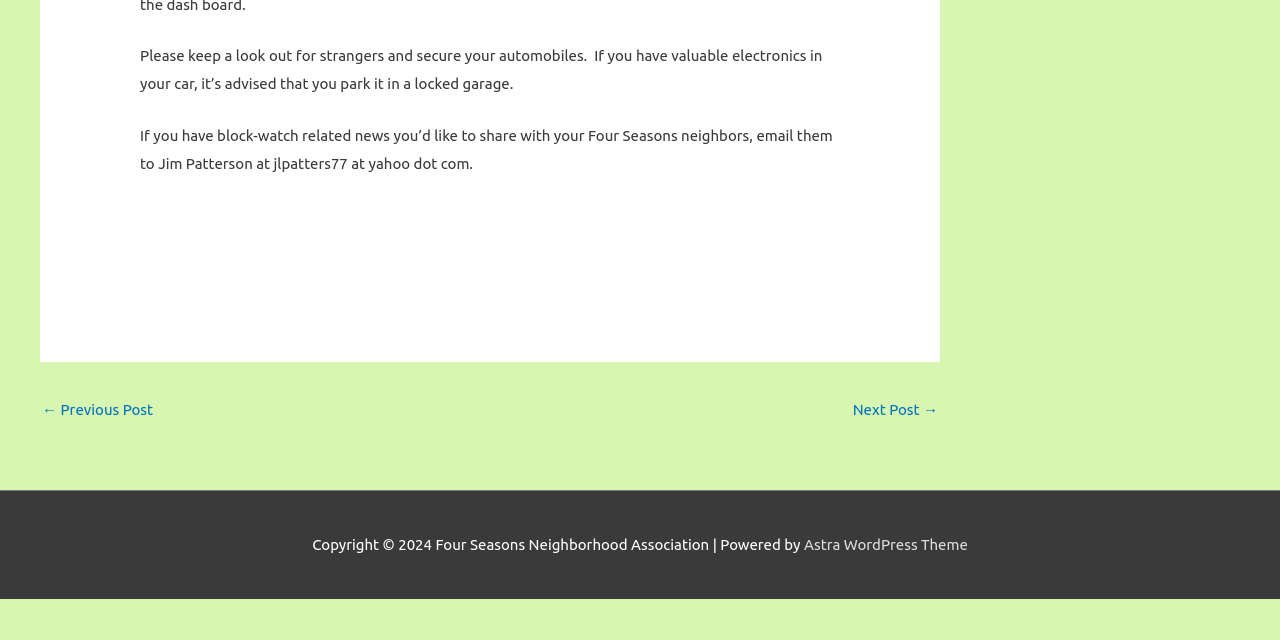Based on the element description, predict the bounding box coordinates (top-left x, top-left y, bottom-right x, bottom-right y) for the UI element in the screenshot: ← Previous Post

[0.033, 0.615, 0.12, 0.67]